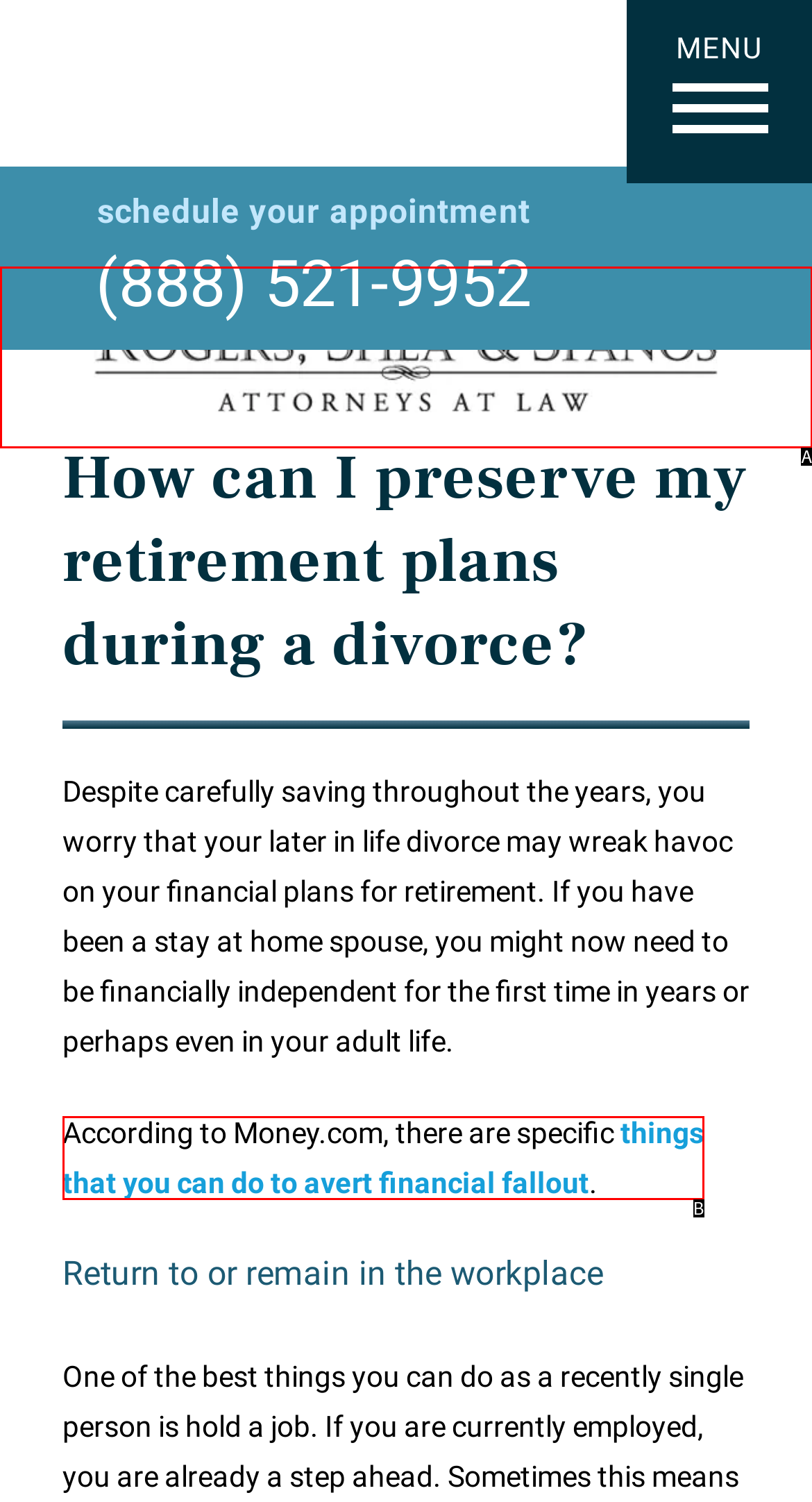Which option best describes: title="Weintraub Law Office"
Respond with the letter of the appropriate choice.

A